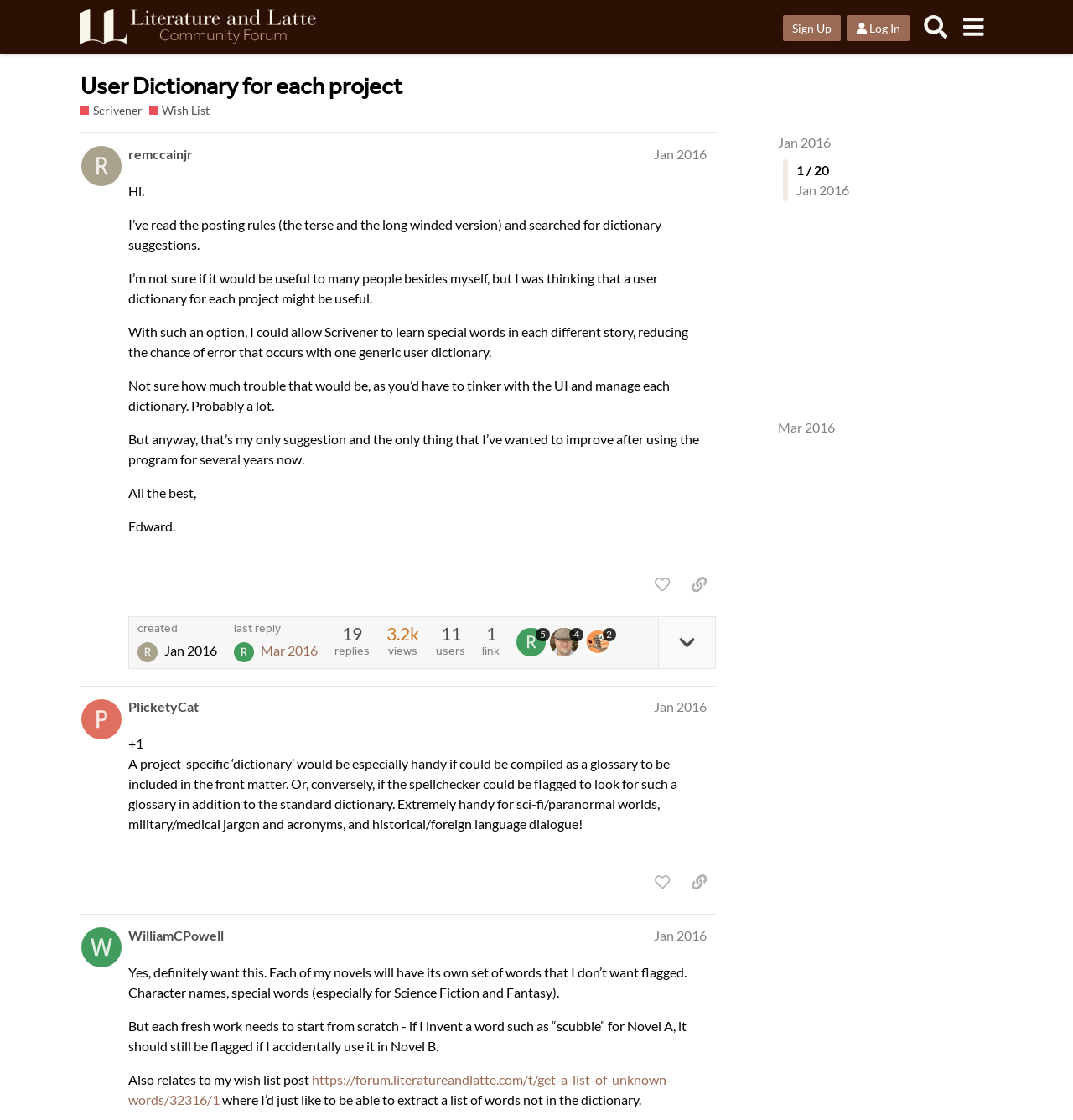Locate the coordinates of the bounding box for the clickable region that fulfills this instruction: "Search".

[0.854, 0.007, 0.89, 0.041]